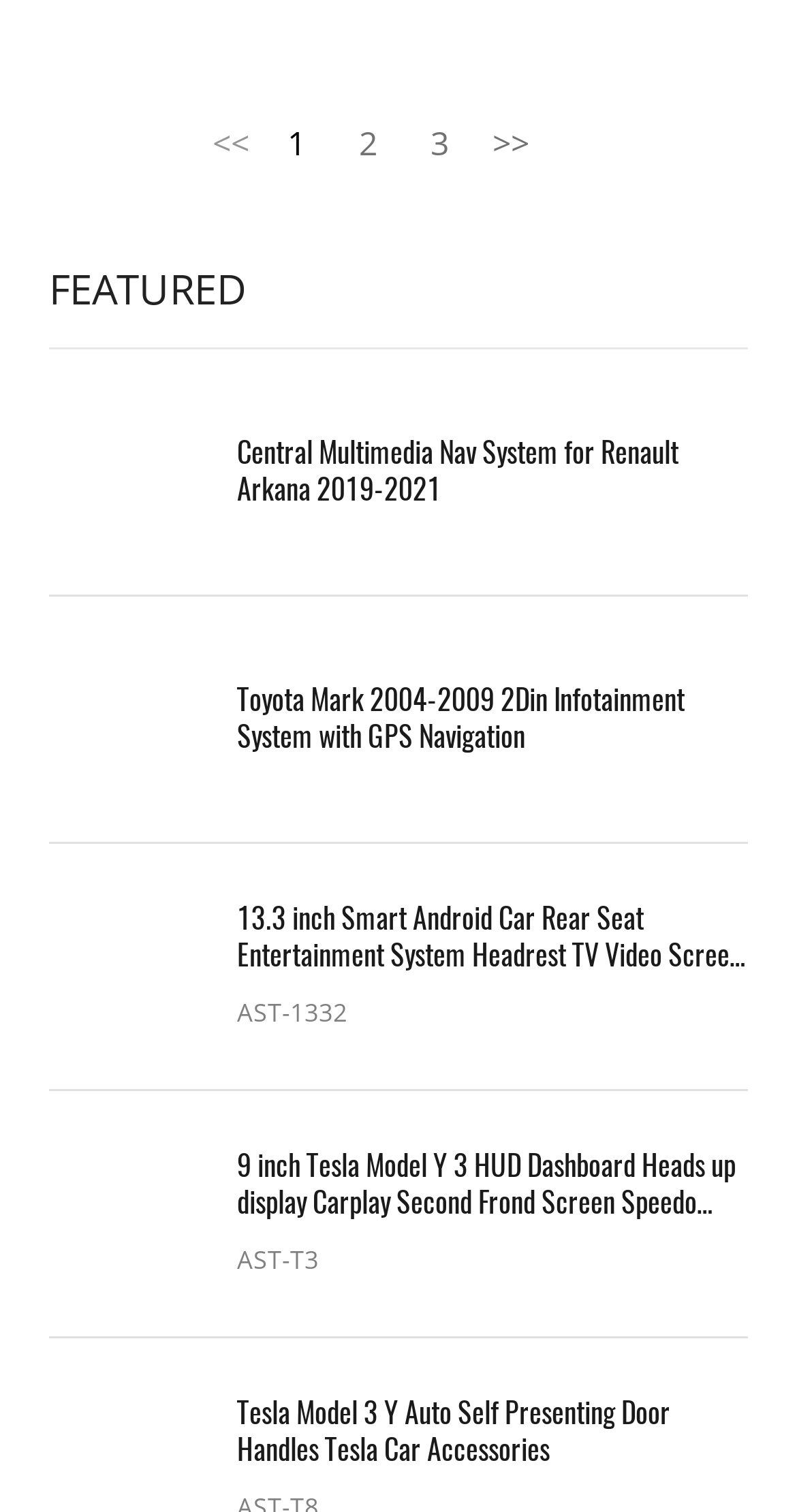What is the model of the car in the fifth product?
Using the visual information from the image, give a one-word or short-phrase answer.

Tesla Model Y